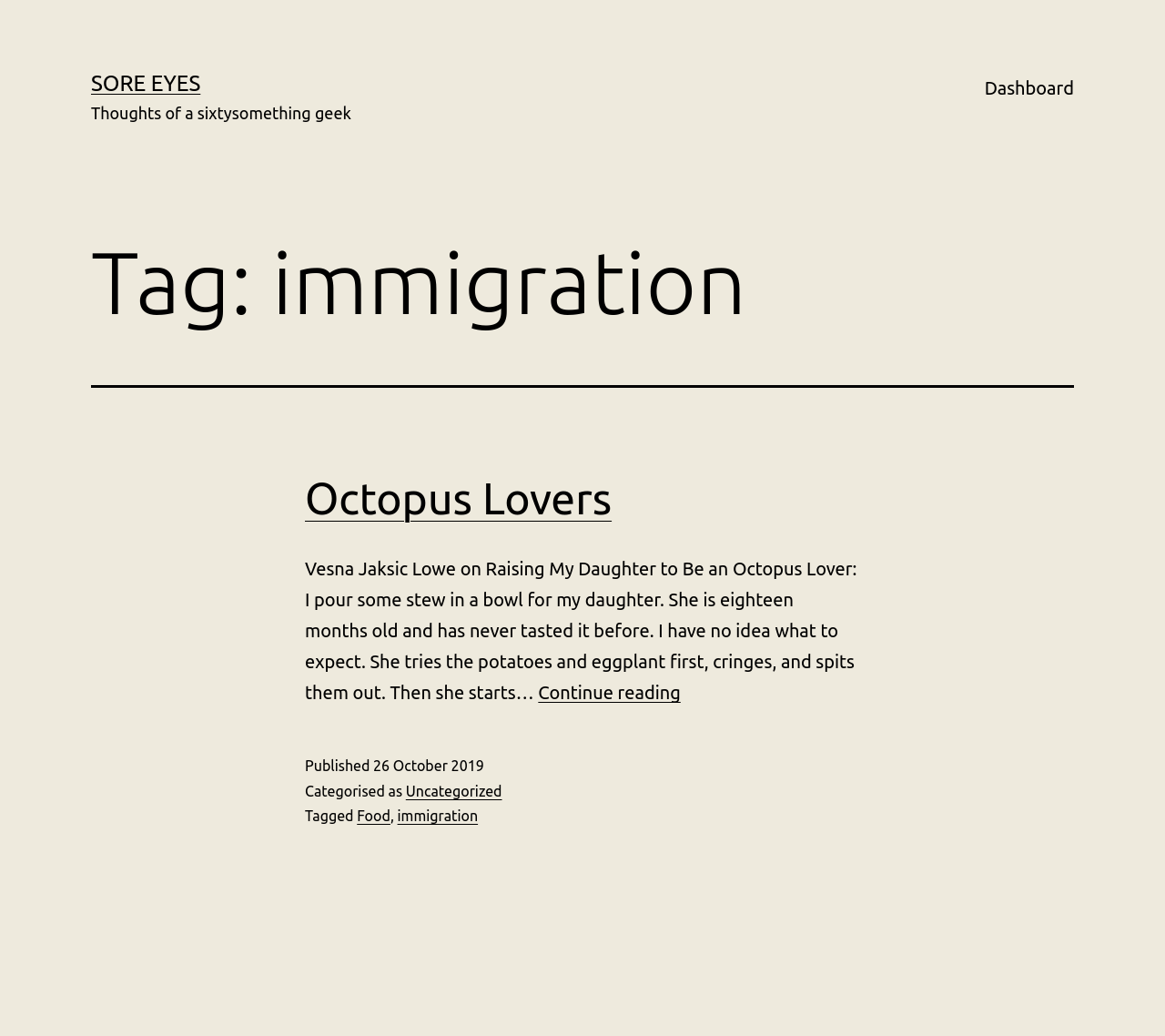What is the tag related to food in the article 'Octopus Lovers'?
Based on the image, please offer an in-depth response to the question.

The tag related to food in the article 'Octopus Lovers' is 'Food' which is indicated by the link 'Food' in the footer section of the article.